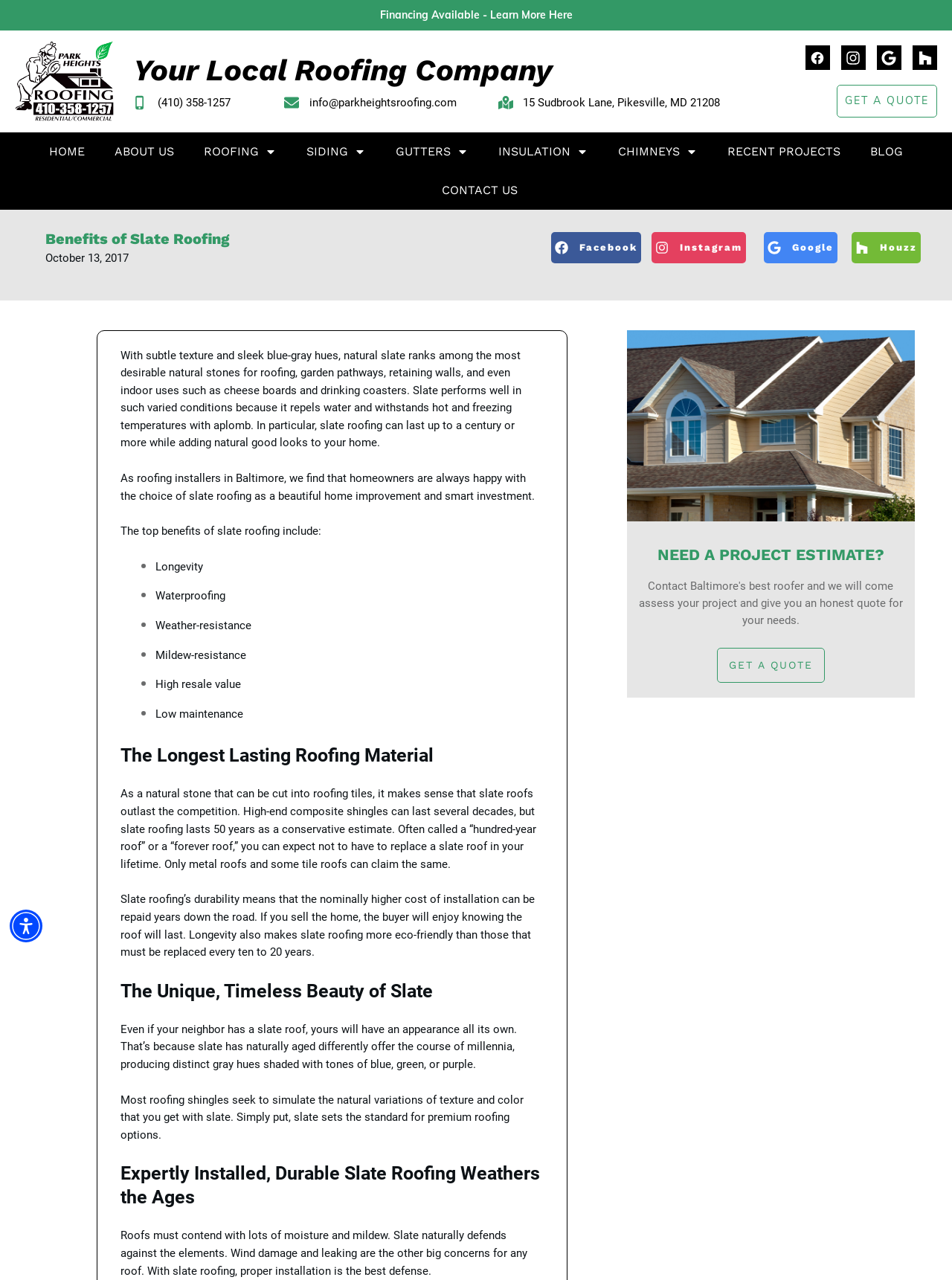Using floating point numbers between 0 and 1, provide the bounding box coordinates in the format (top-left x, top-left y, bottom-right x, bottom-right y). Locate the UI element described here: Benefits of Slate Roofing

[0.048, 0.179, 0.241, 0.193]